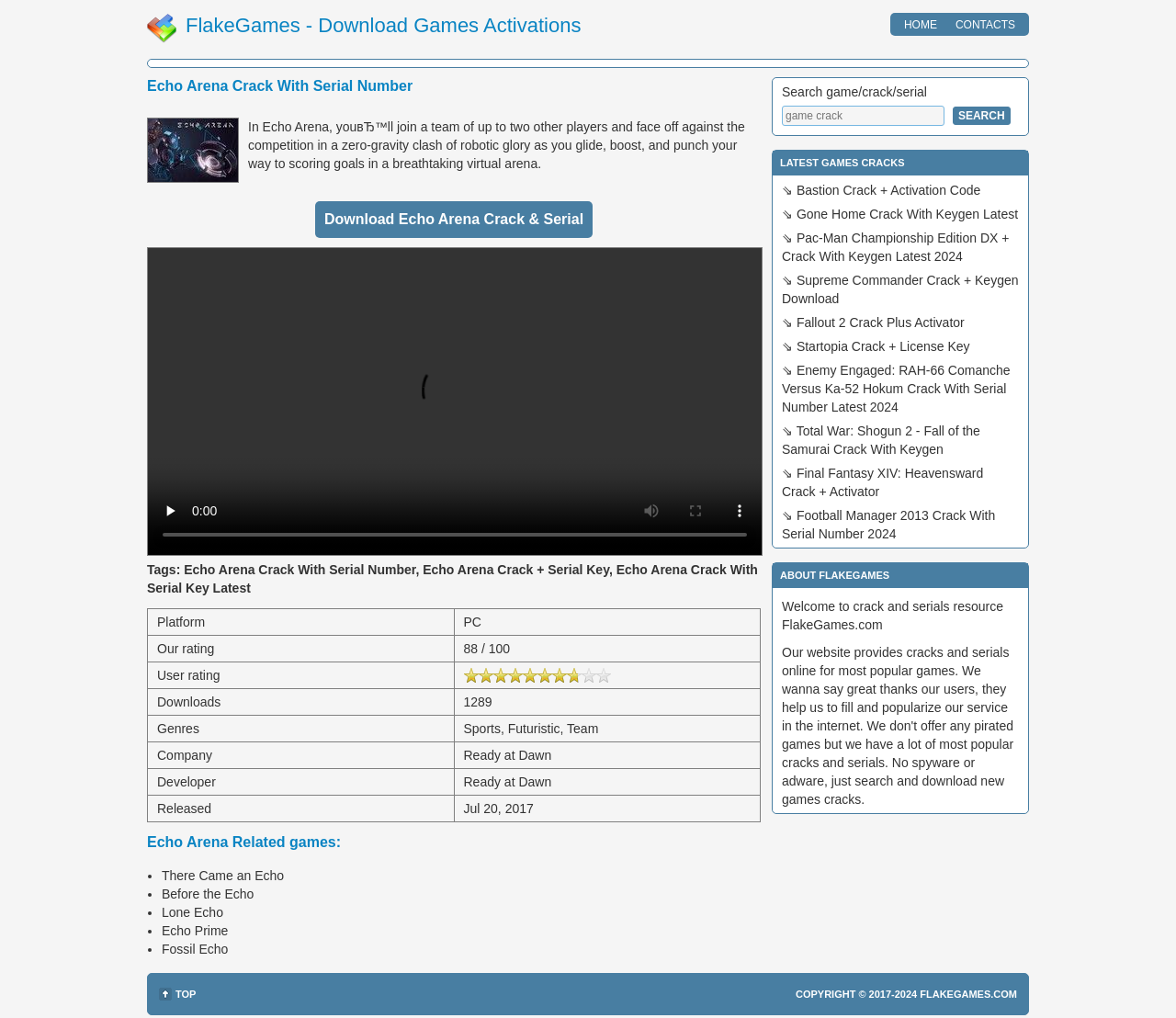Identify the bounding box coordinates of the area you need to click to perform the following instruction: "Download Echo Arena Crack & Serial".

[0.276, 0.207, 0.496, 0.225]